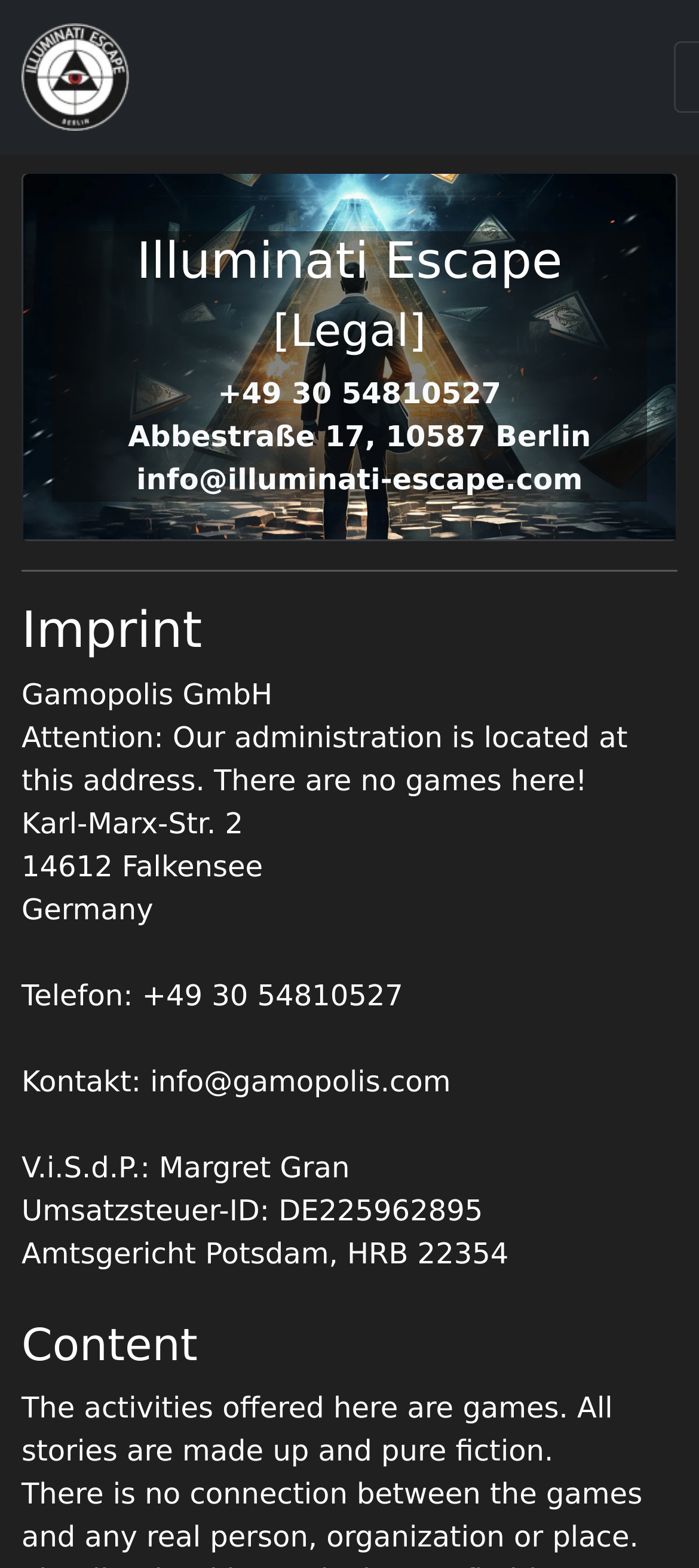Please use the details from the image to answer the following question comprehensively:
What is the address of the administration?

I found the address of the administration by looking at the imprint section of the webpage, where it is stated as 'Karl-Marx-Str. 2, 14612 Falkensee, Germany'.